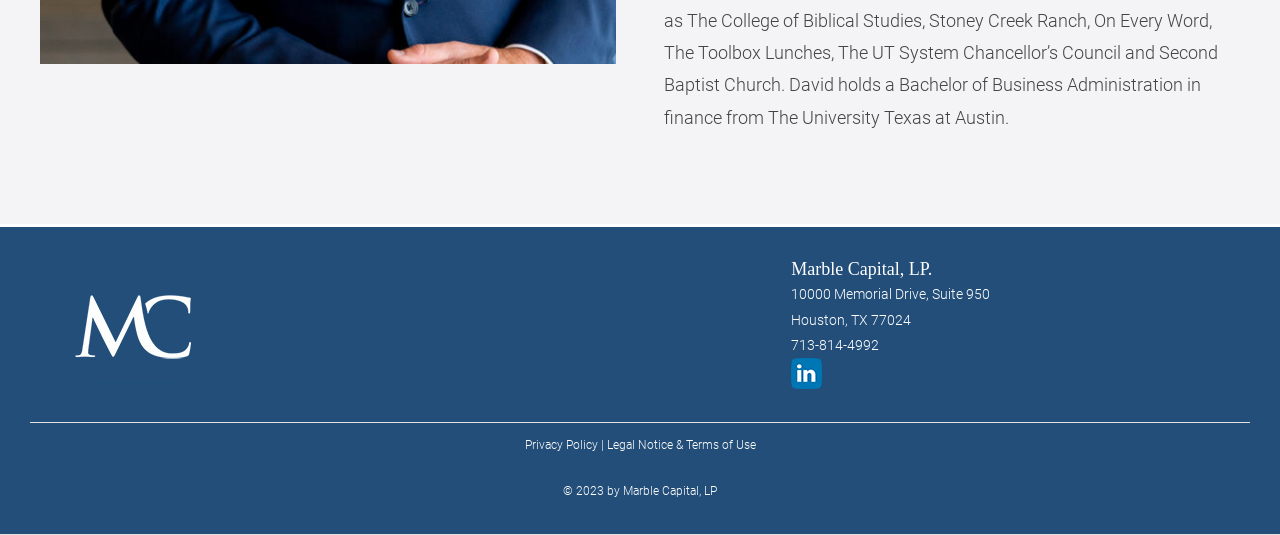Locate the bounding box coordinates of the UI element described by: "Privacy Policy". The bounding box coordinates should consist of four float numbers between 0 and 1, i.e., [left, top, right, bottom].

[0.41, 0.819, 0.467, 0.846]